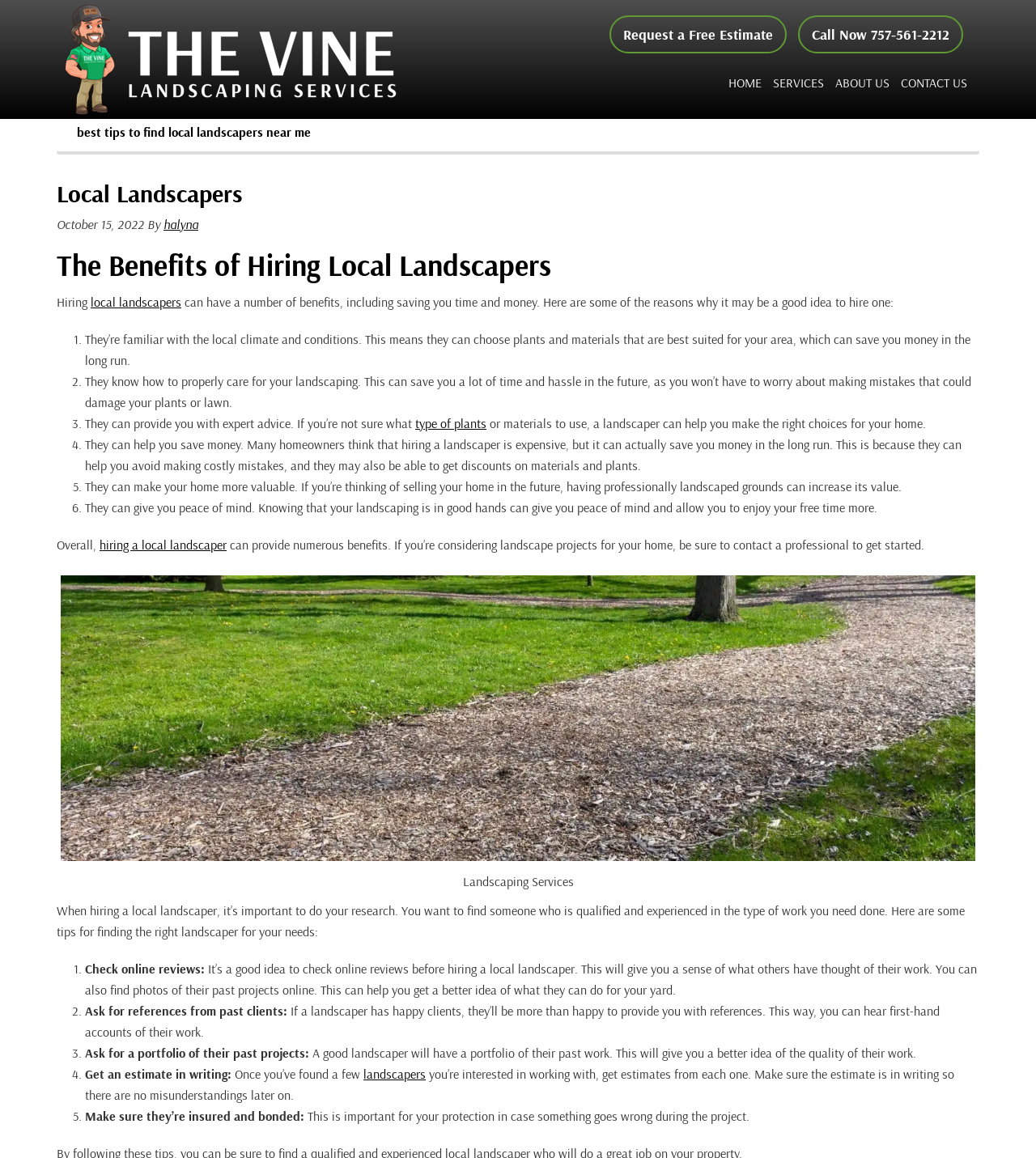Determine the bounding box coordinates of the area to click in order to meet this instruction: "Read more about 'SERVICES'".

[0.746, 0.064, 0.795, 0.078]